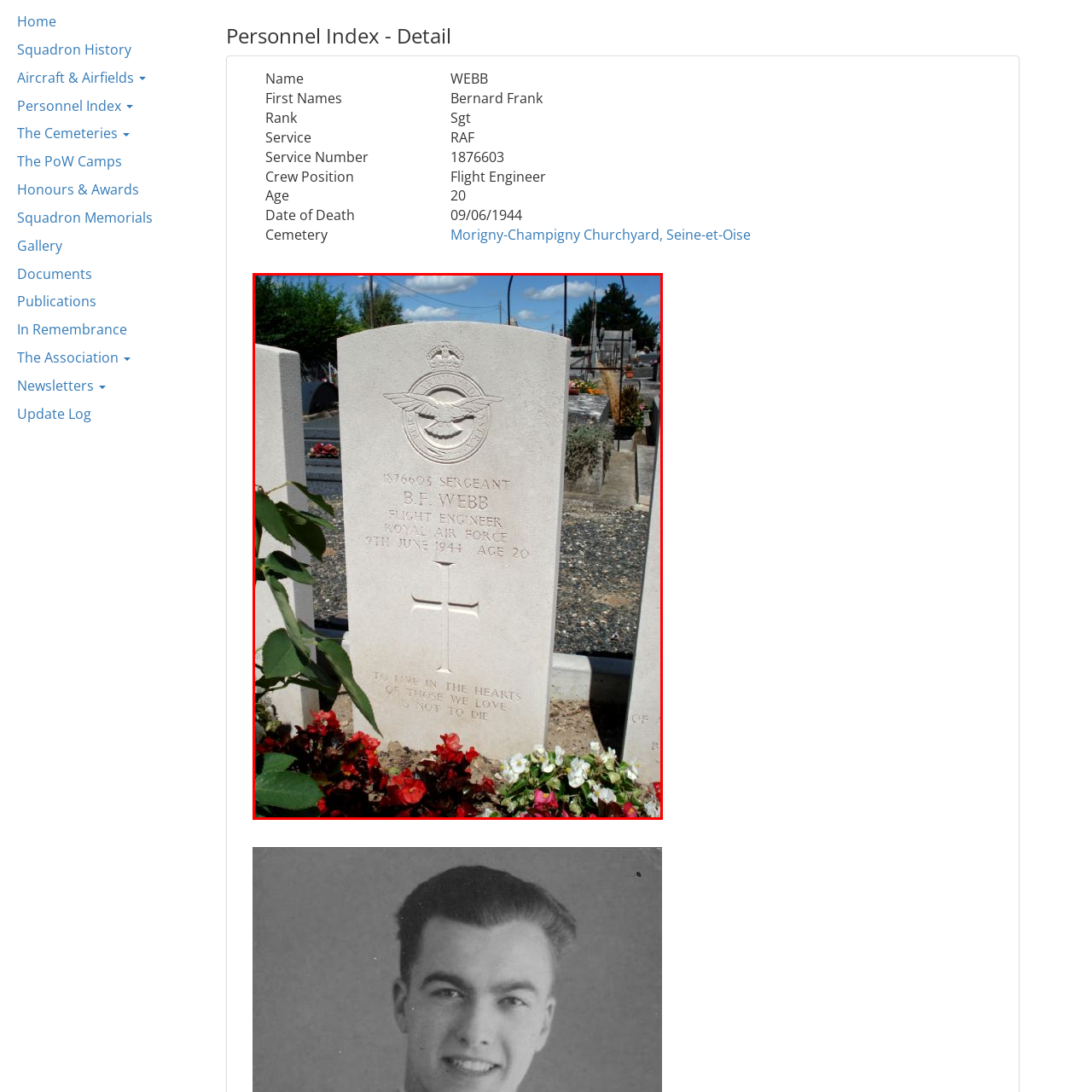Pay attention to the image inside the red rectangle, What is the service number of Sergeant Bernard Frank Webb? Answer briefly with a single word or phrase.

1876603